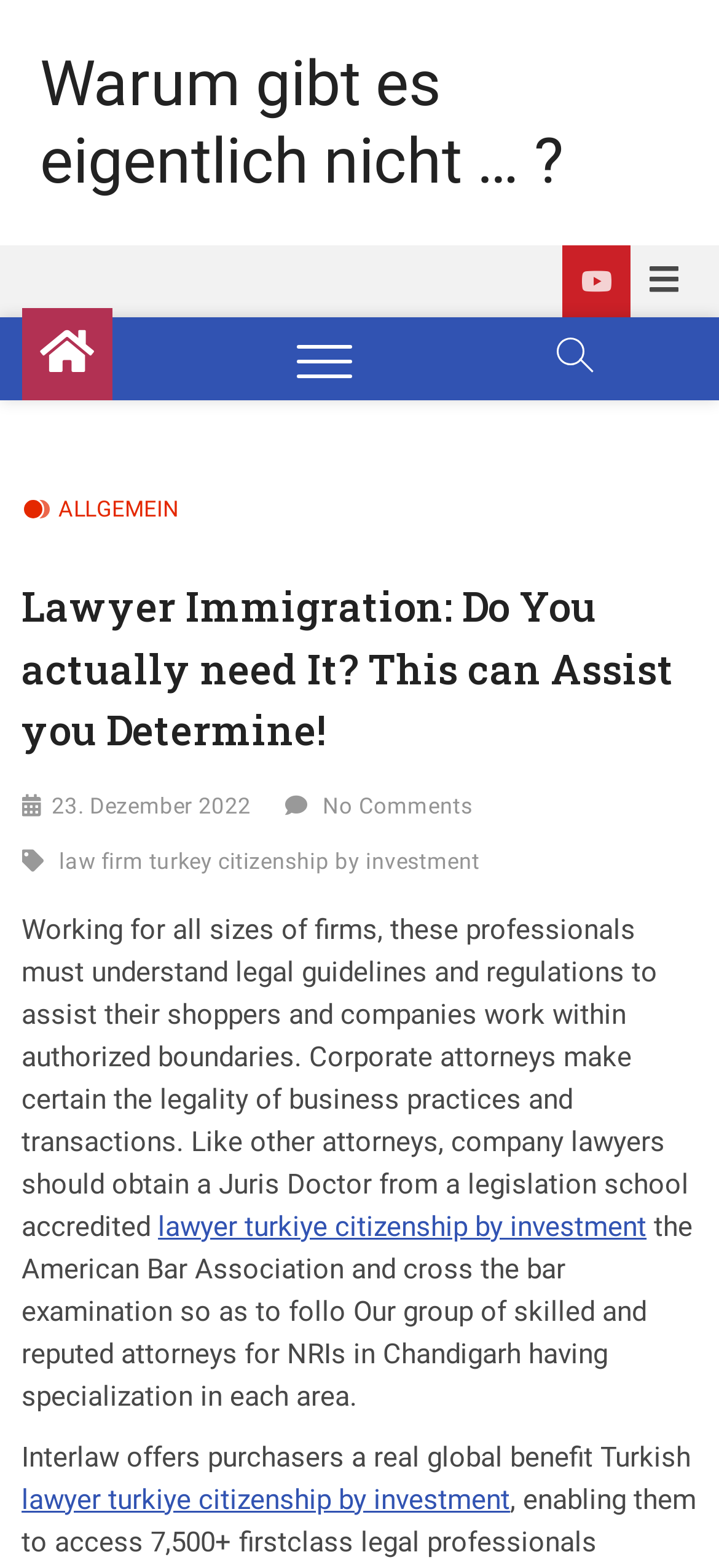Your task is to find and give the main heading text of the webpage.

Lawyer Immigration: Do You actually need It? This can Assist you Determine!